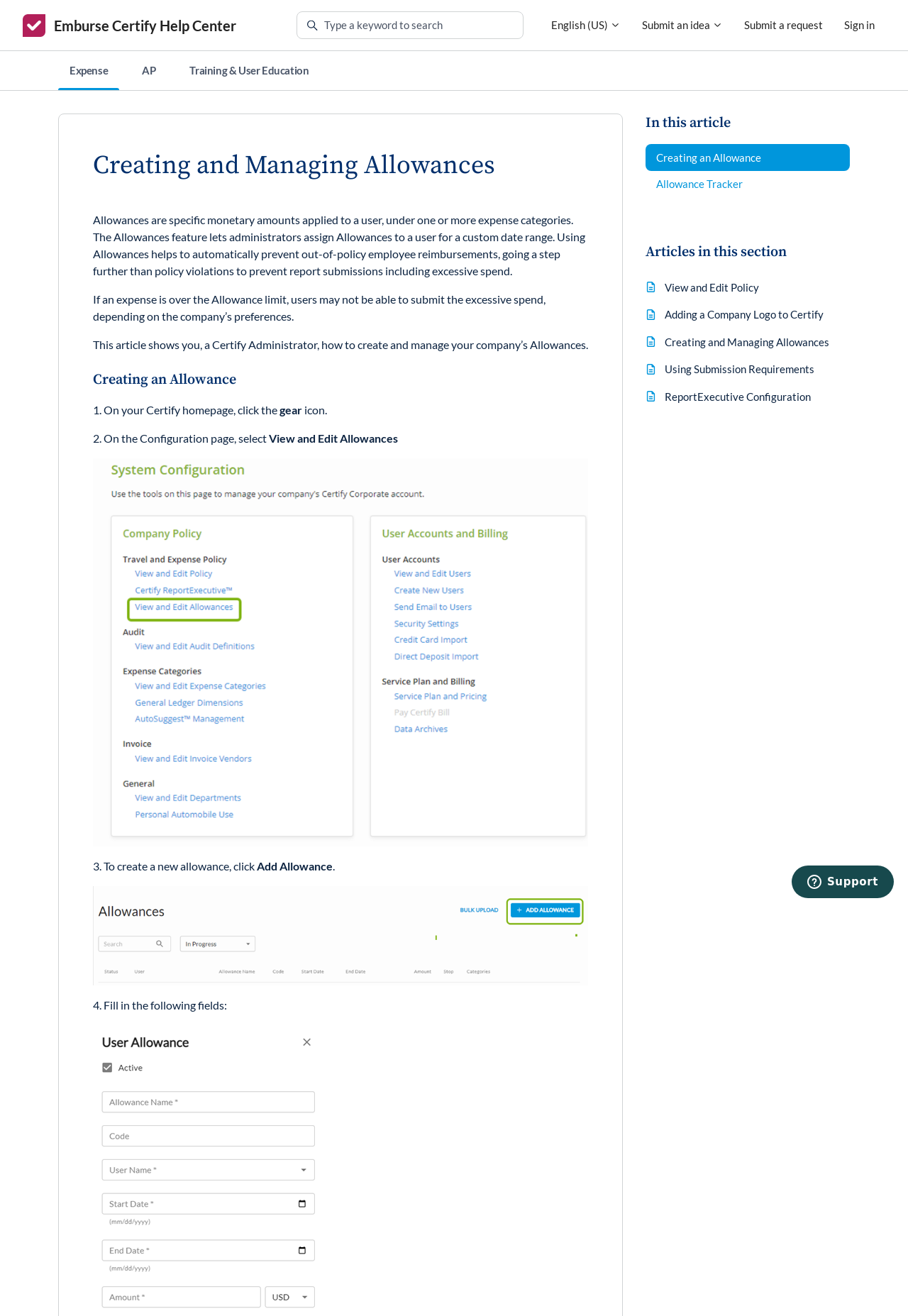Please find and give the text of the main heading on the webpage.

Creating and Managing Allowances